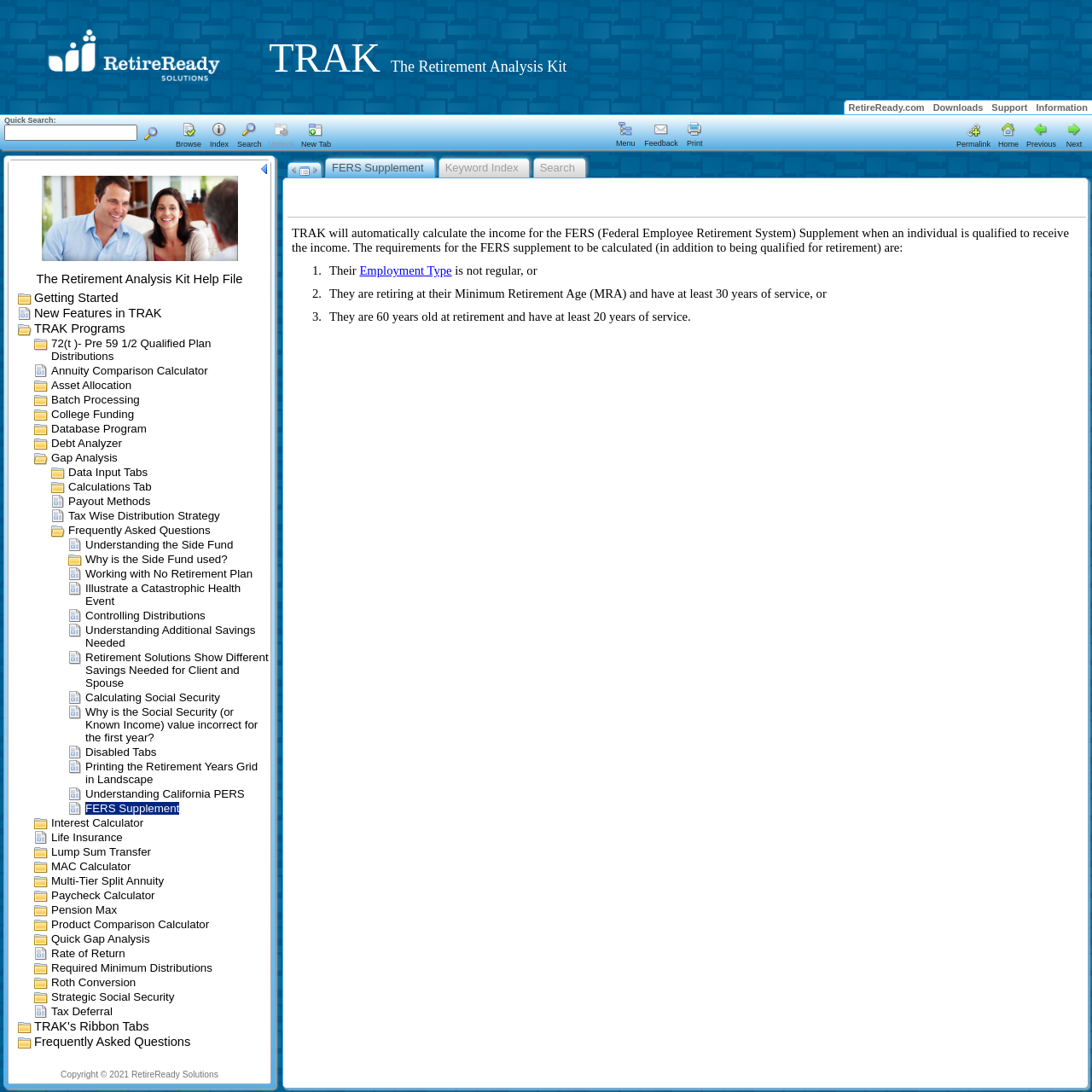Determine the bounding box coordinates for the clickable element required to fulfill the instruction: "Search help topics". Provide the coordinates as four float numbers between 0 and 1, i.e., [left, top, right, bottom].

[0.004, 0.114, 0.126, 0.129]